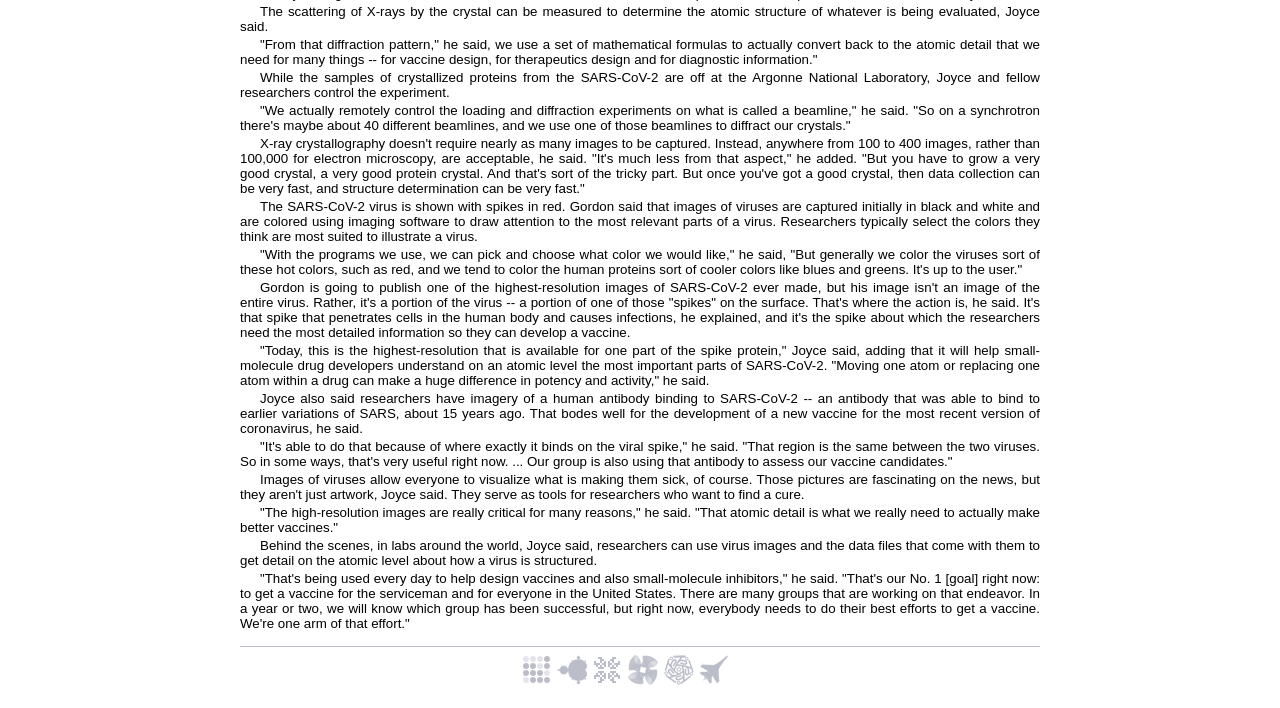Identify the bounding box for the element characterized by the following description: "title="All Stories"".

[0.546, 0.951, 0.593, 0.972]